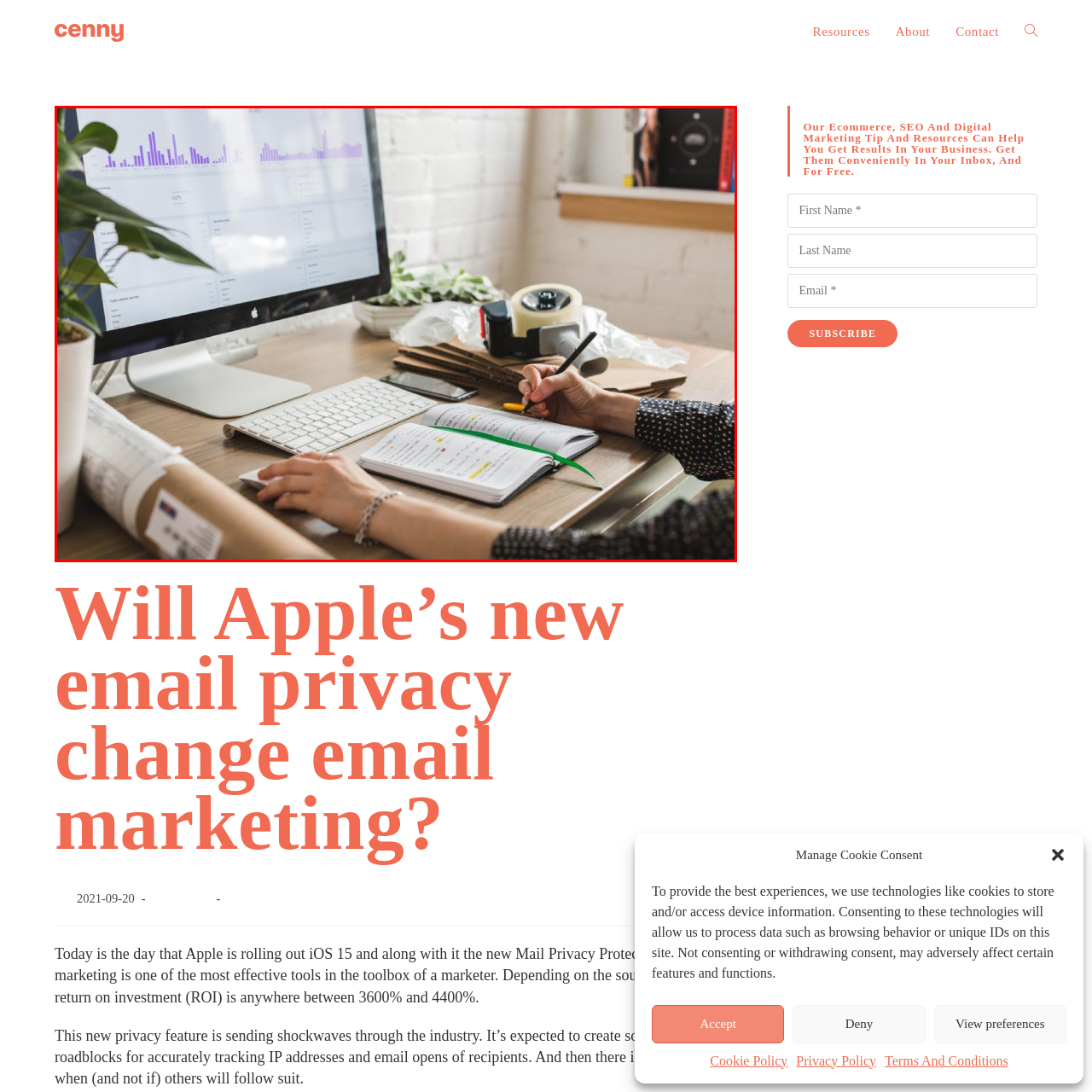What is the color of the highlighted notebook?
Look closely at the image highlighted by the red bounding box and give a comprehensive answer to the question.

The notebook on the desk has green highlights, which suggests that the person is using it to take notes or organize their thoughts.